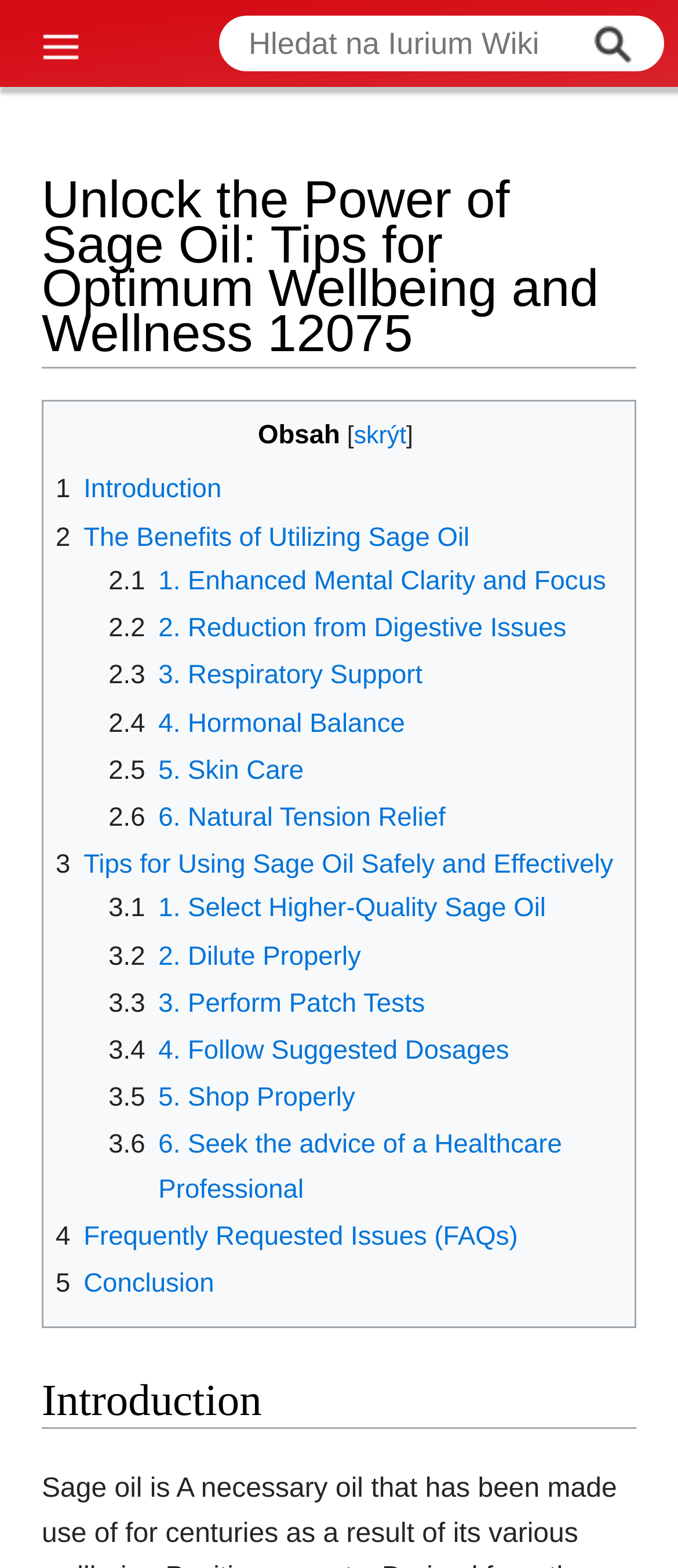Locate the bounding box coordinates of the element that should be clicked to fulfill the instruction: "Click on the 'Hledat' button".

[0.859, 0.009, 0.949, 0.048]